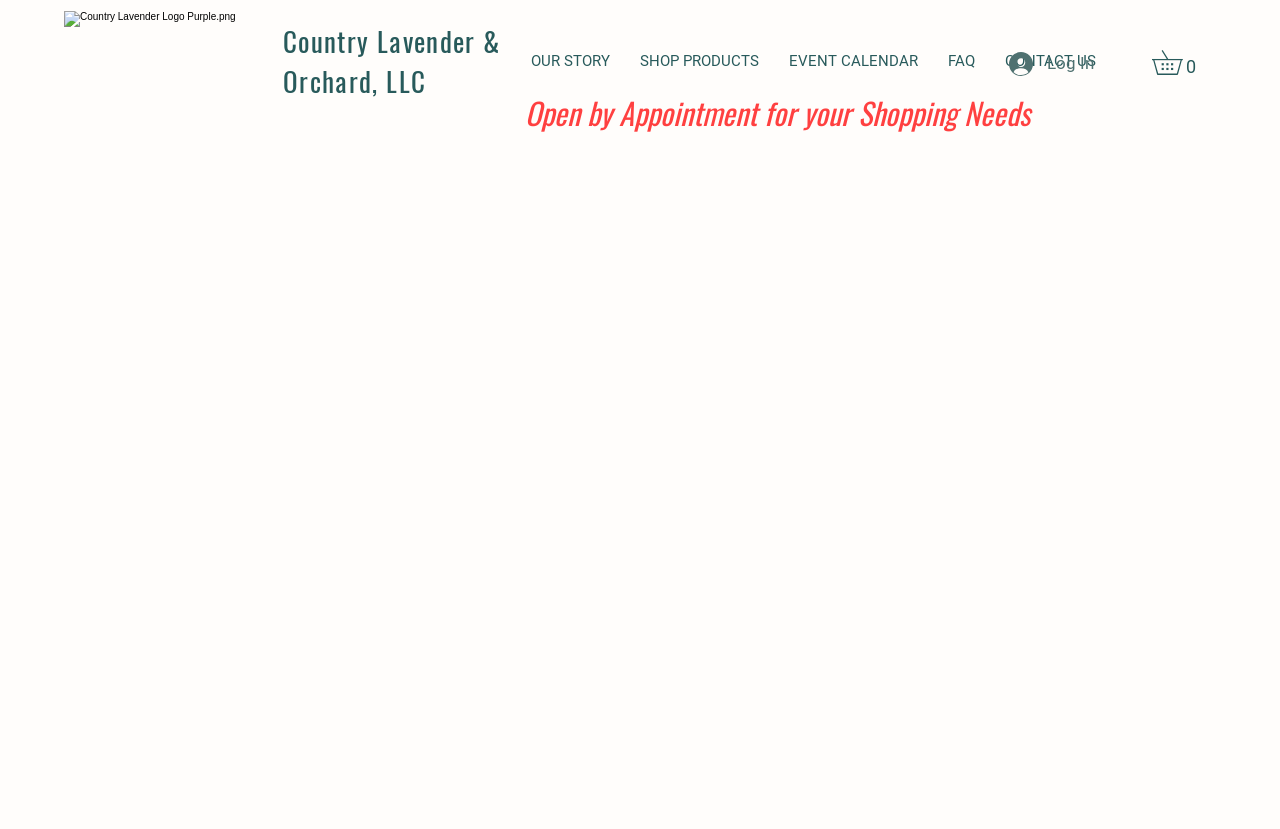What is the logo image filename?
Based on the screenshot, answer the question with a single word or phrase.

Country Lavender Logo Purple.png